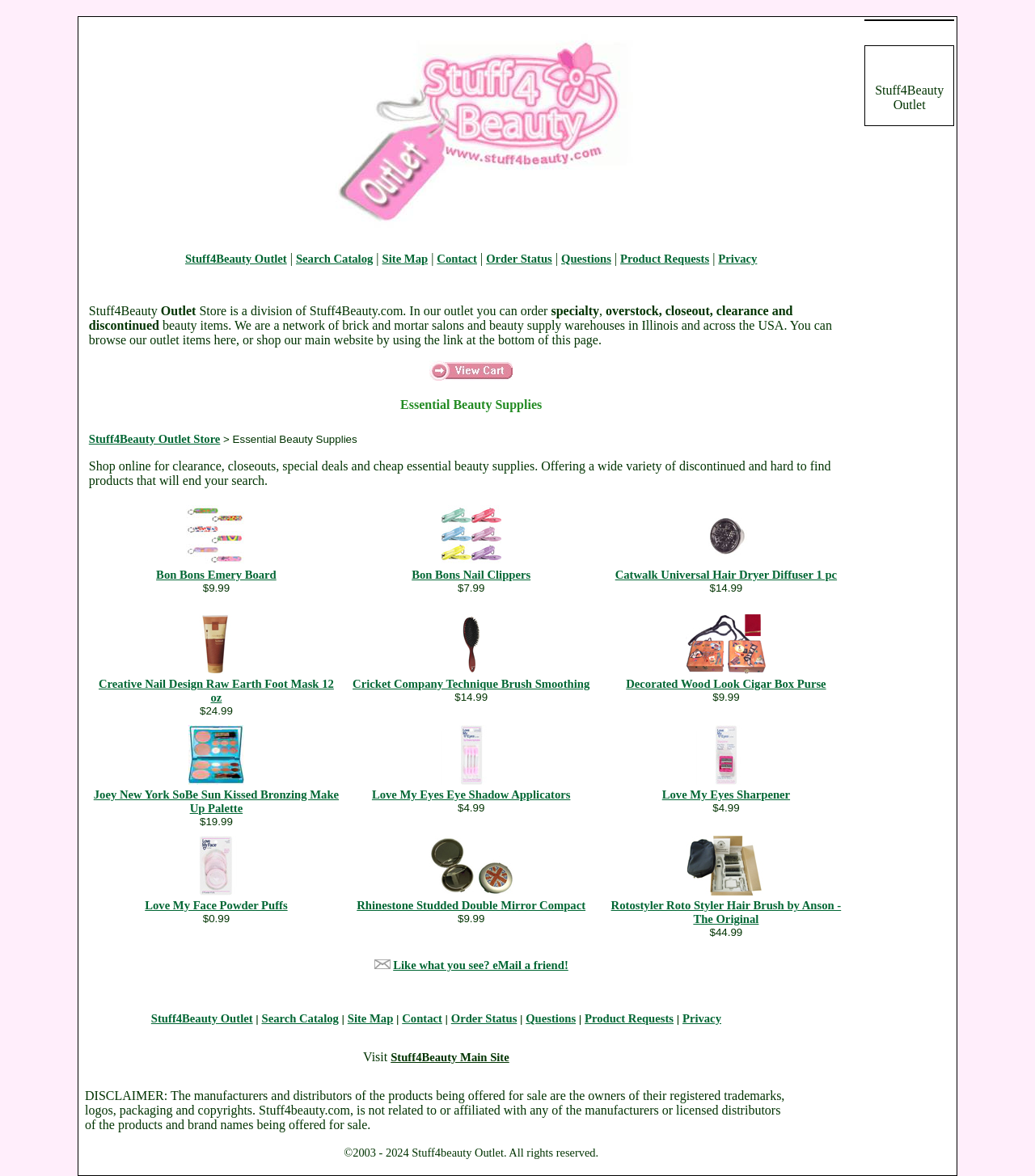Refer to the screenshot and give an in-depth answer to this question: What is the name of the company that owns this outlet store?

I found the company name 'Stuff4Beauty' in the top navigation bar, which indicates that it is the owner of this outlet store.